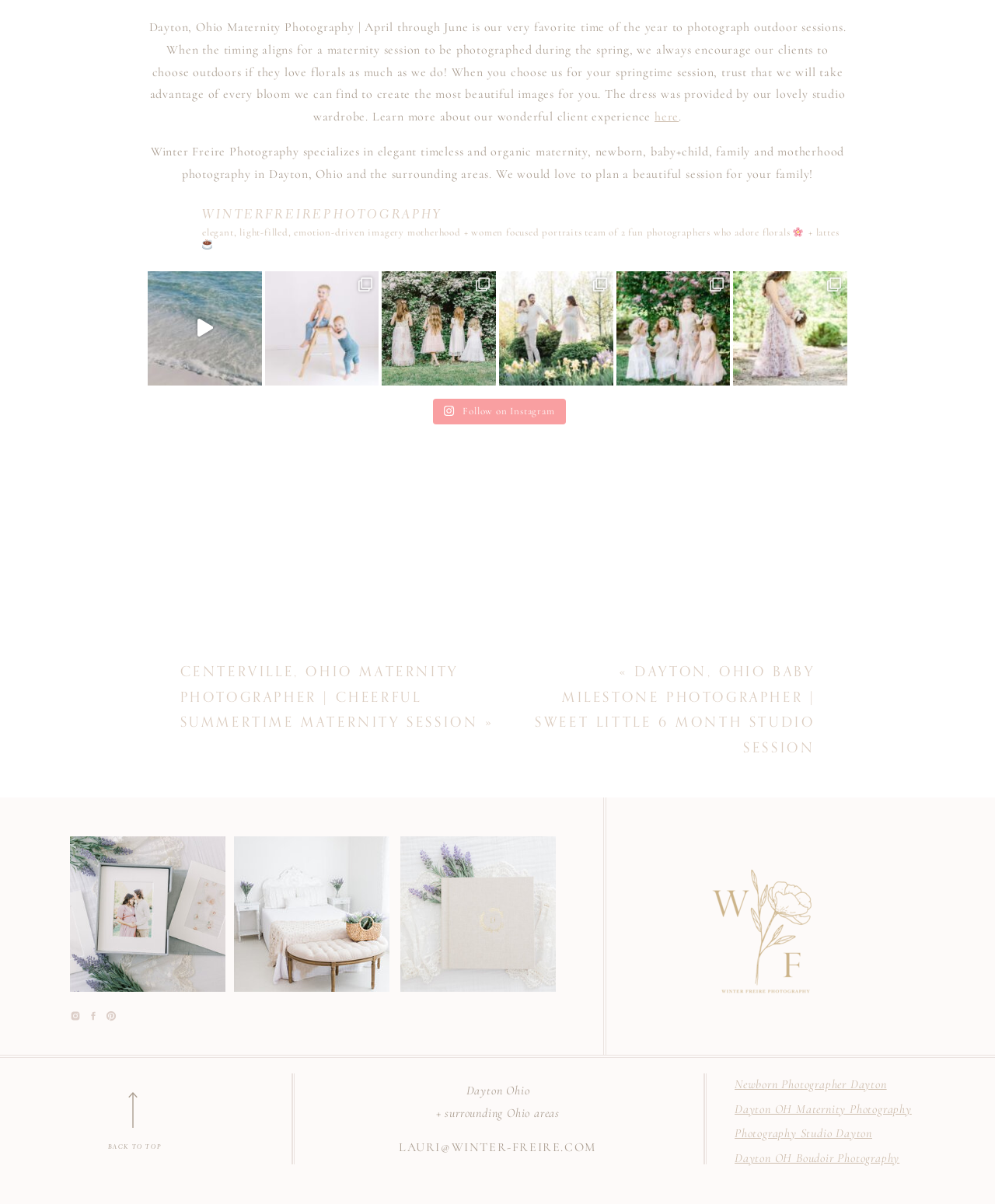Respond to the question below with a concise word or phrase:
What type of photography does Winter Freire specialize in?

Elegant timeless and organic maternity